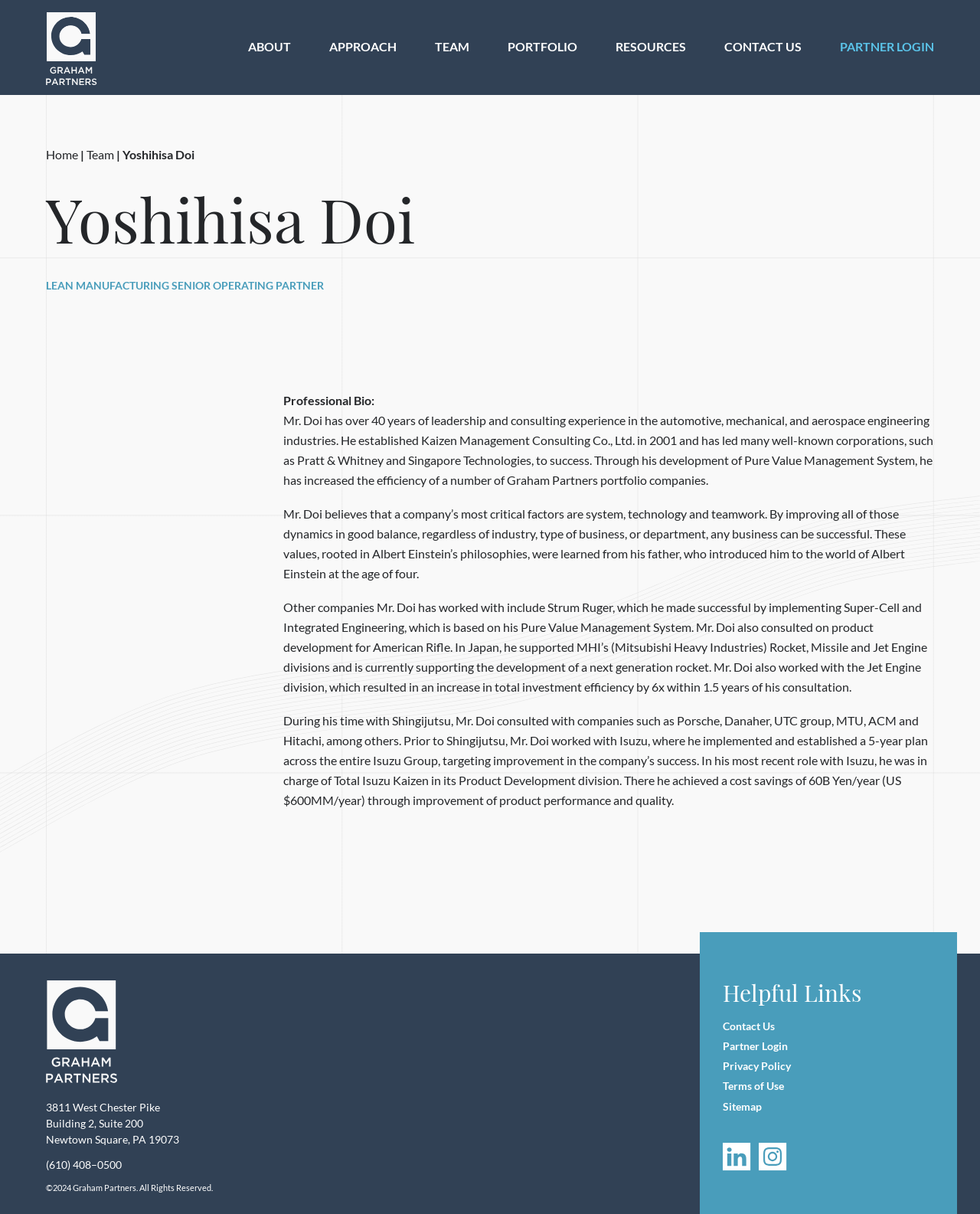Please provide a comprehensive answer to the question based on the screenshot: What is the phone number of Graham Partners?

I found this information by looking at the link element that contains the phone number text. This element is located near the bottom of the page and has a y-coordinate of around 0.953.